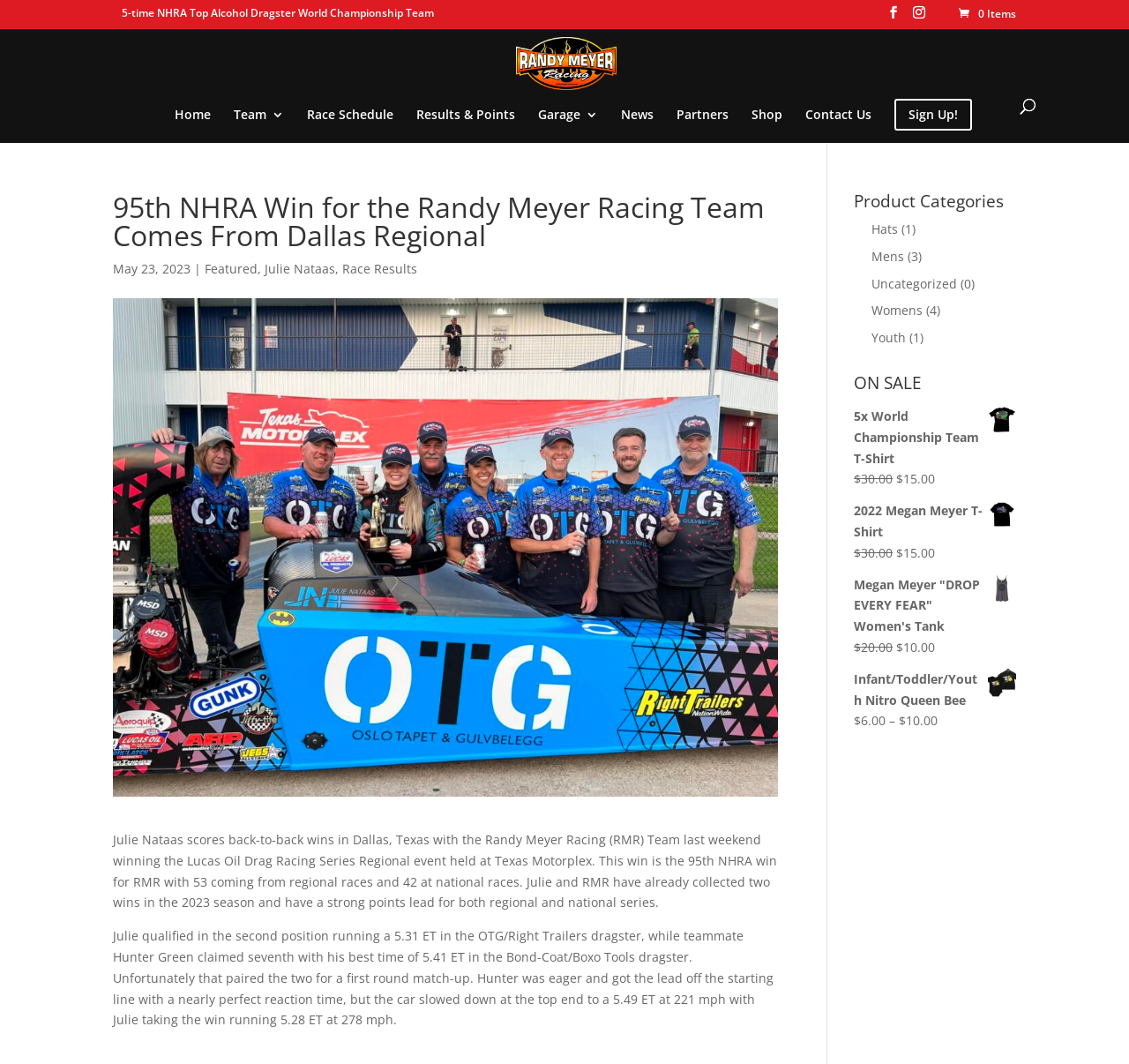Provide the bounding box coordinates of the HTML element this sentence describes: "Finance". The bounding box coordinates consist of four float numbers between 0 and 1, i.e., [left, top, right, bottom].

None